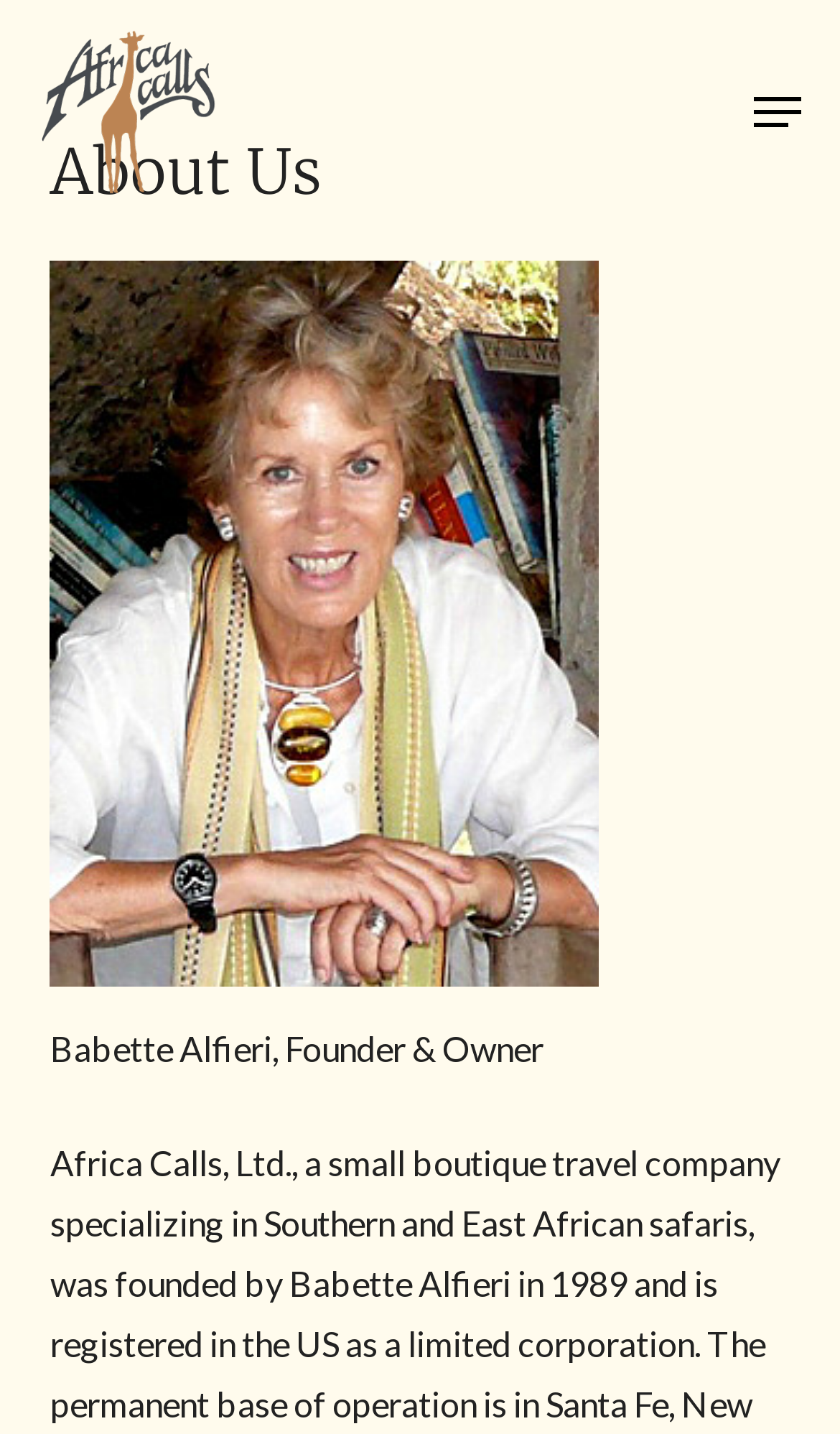Using the webpage screenshot and the element description Menu, determine the bounding box coordinates. Specify the coordinates in the format (top-left x, top-left y, bottom-right x, bottom-right y) with values ranging from 0 to 1.

[0.897, 0.063, 0.954, 0.093]